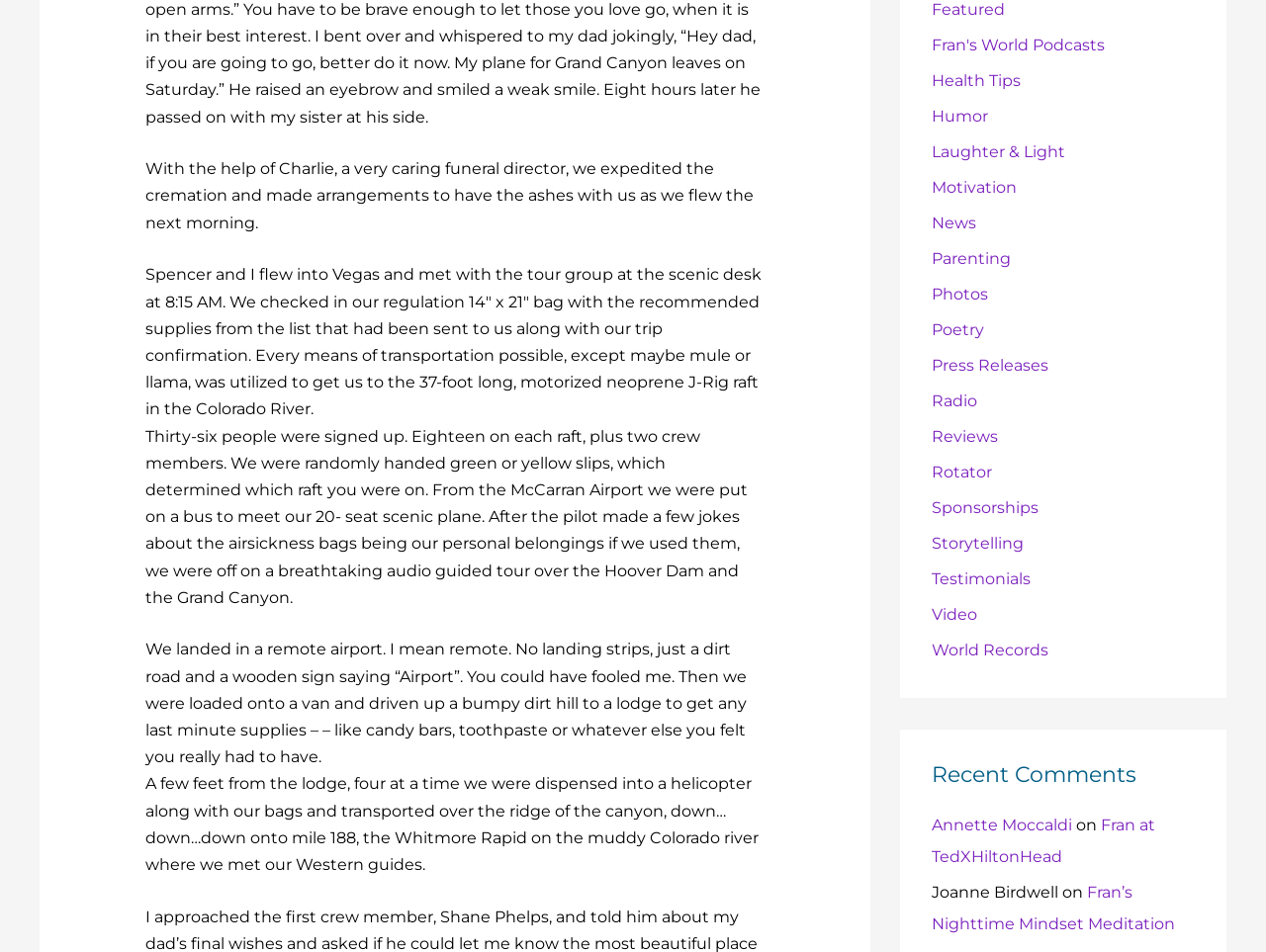Identify the bounding box coordinates of the area that should be clicked in order to complete the given instruction: "Read 'Recent Comments'". The bounding box coordinates should be four float numbers between 0 and 1, i.e., [left, top, right, bottom].

[0.736, 0.8, 0.944, 0.828]